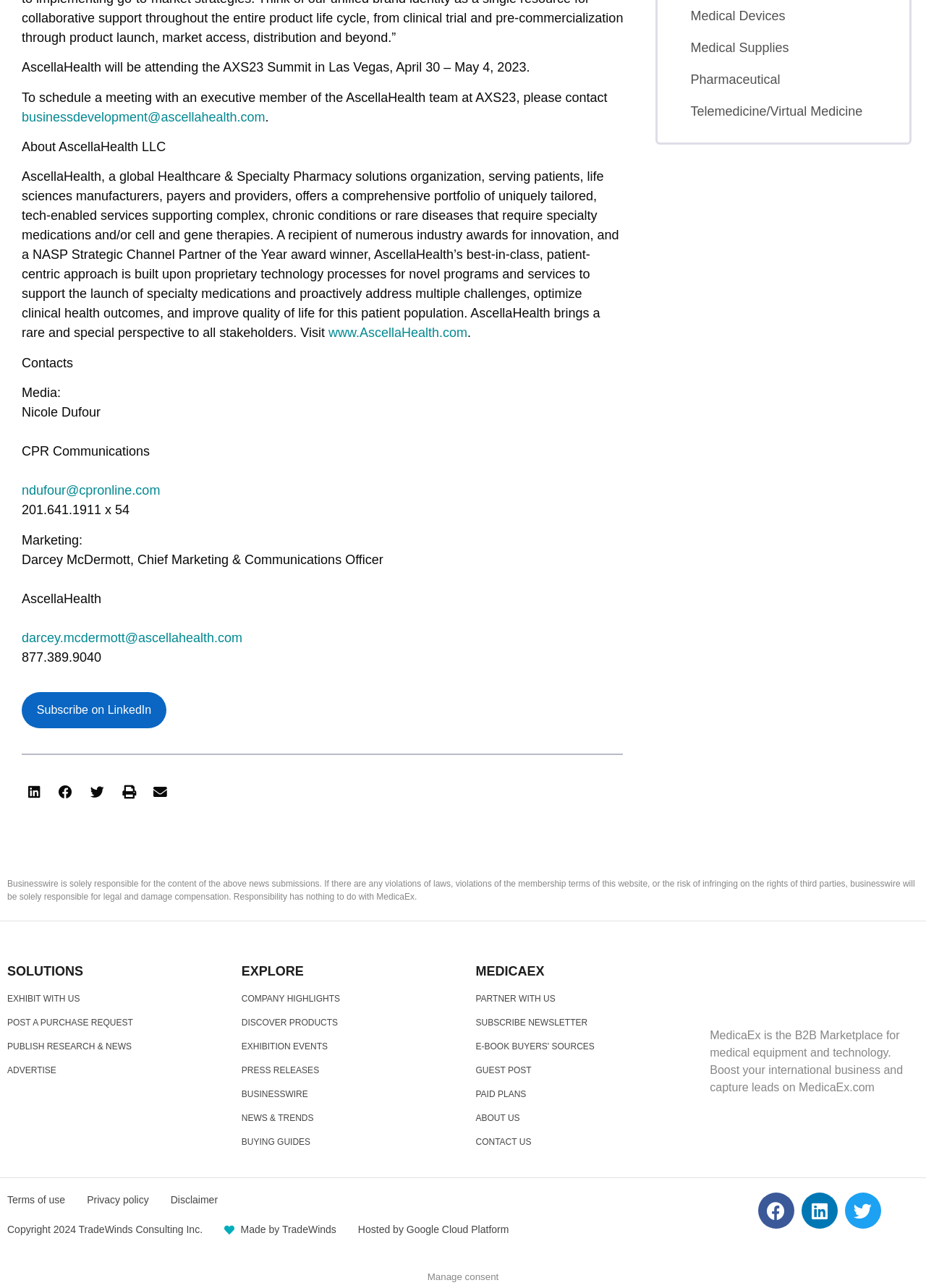Please determine the bounding box coordinates of the area that needs to be clicked to complete this task: 'Exhibit with us'. The coordinates must be four float numbers between 0 and 1, formatted as [left, top, right, bottom].

[0.008, 0.77, 0.086, 0.781]